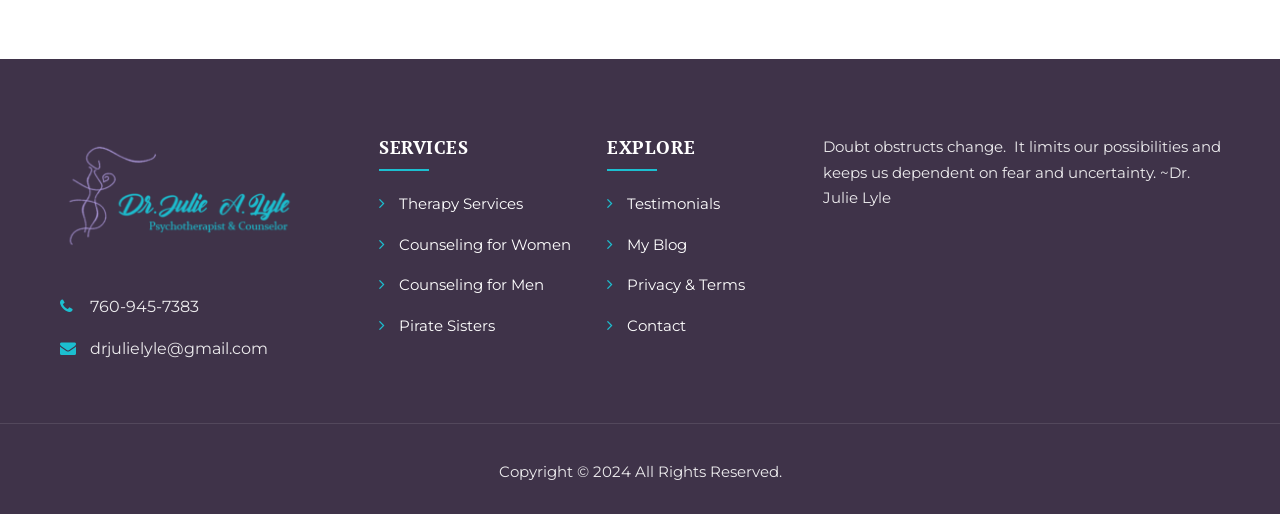Provide a short answer to the following question with just one word or phrase: What is the phone number on the webpage?

760-945-7383